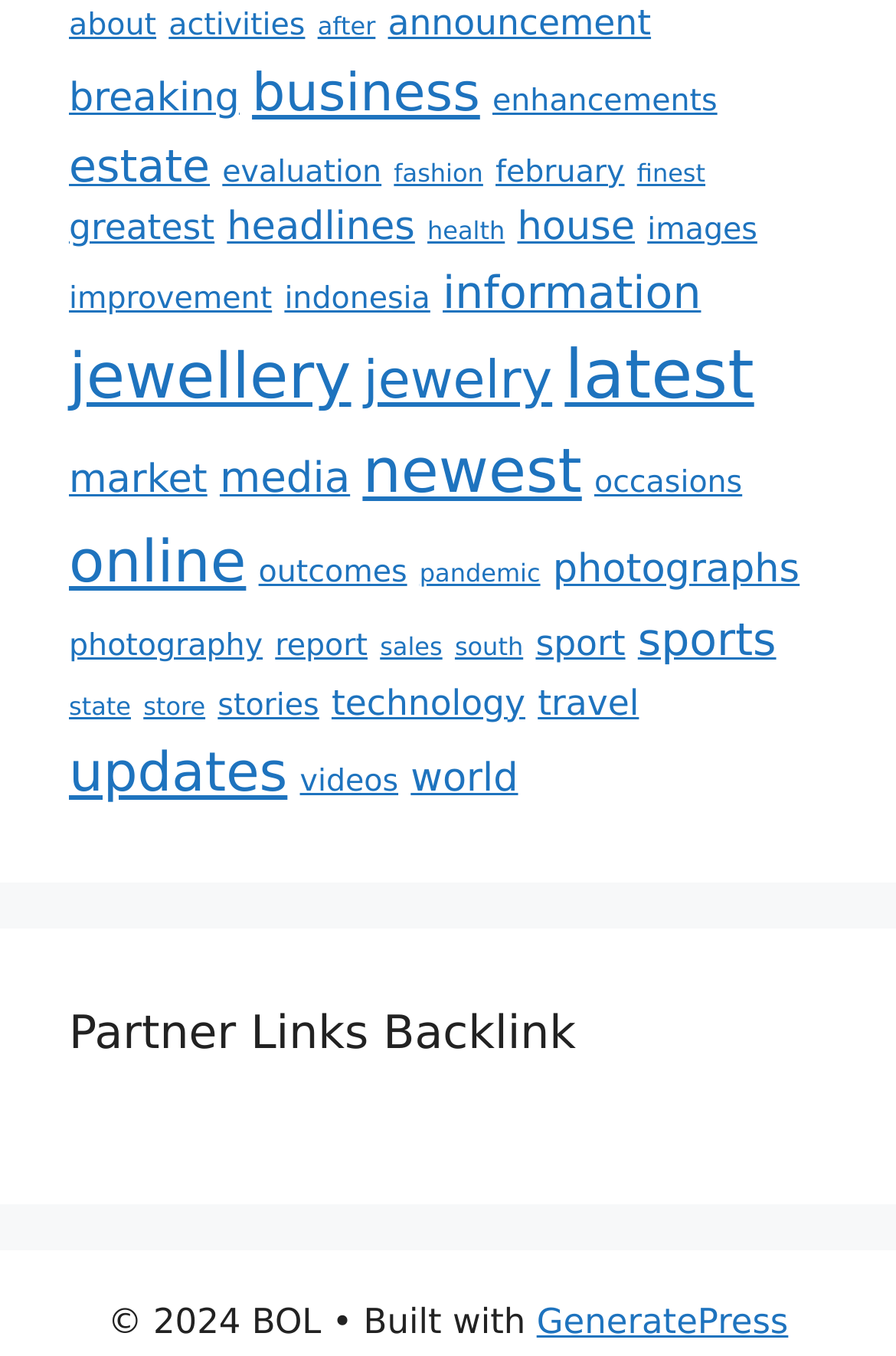What is the name of the theme used to build the webpage?
Using the picture, provide a one-word or short phrase answer.

GeneratePress